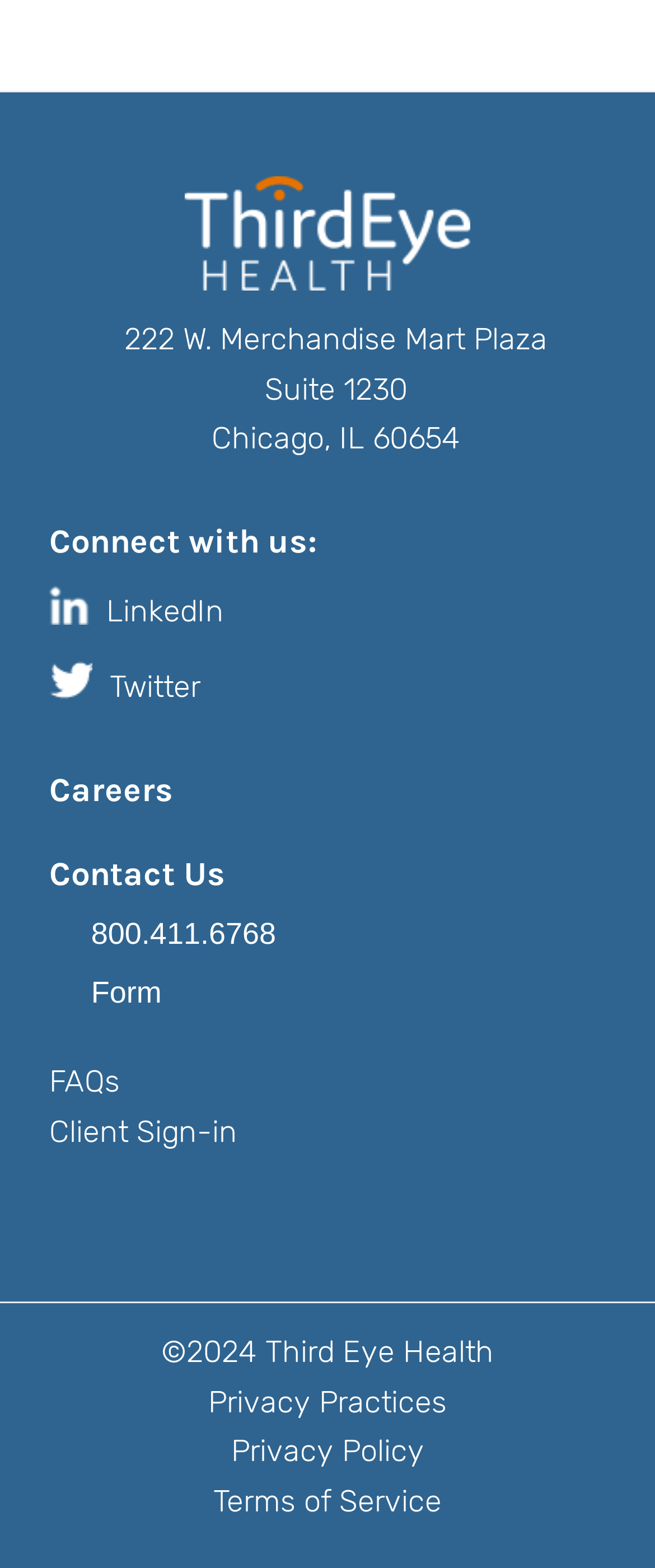Identify the bounding box for the UI element described as: "Terms of Service". Ensure the coordinates are four float numbers between 0 and 1, formatted as [left, top, right, bottom].

[0.326, 0.946, 0.674, 0.969]